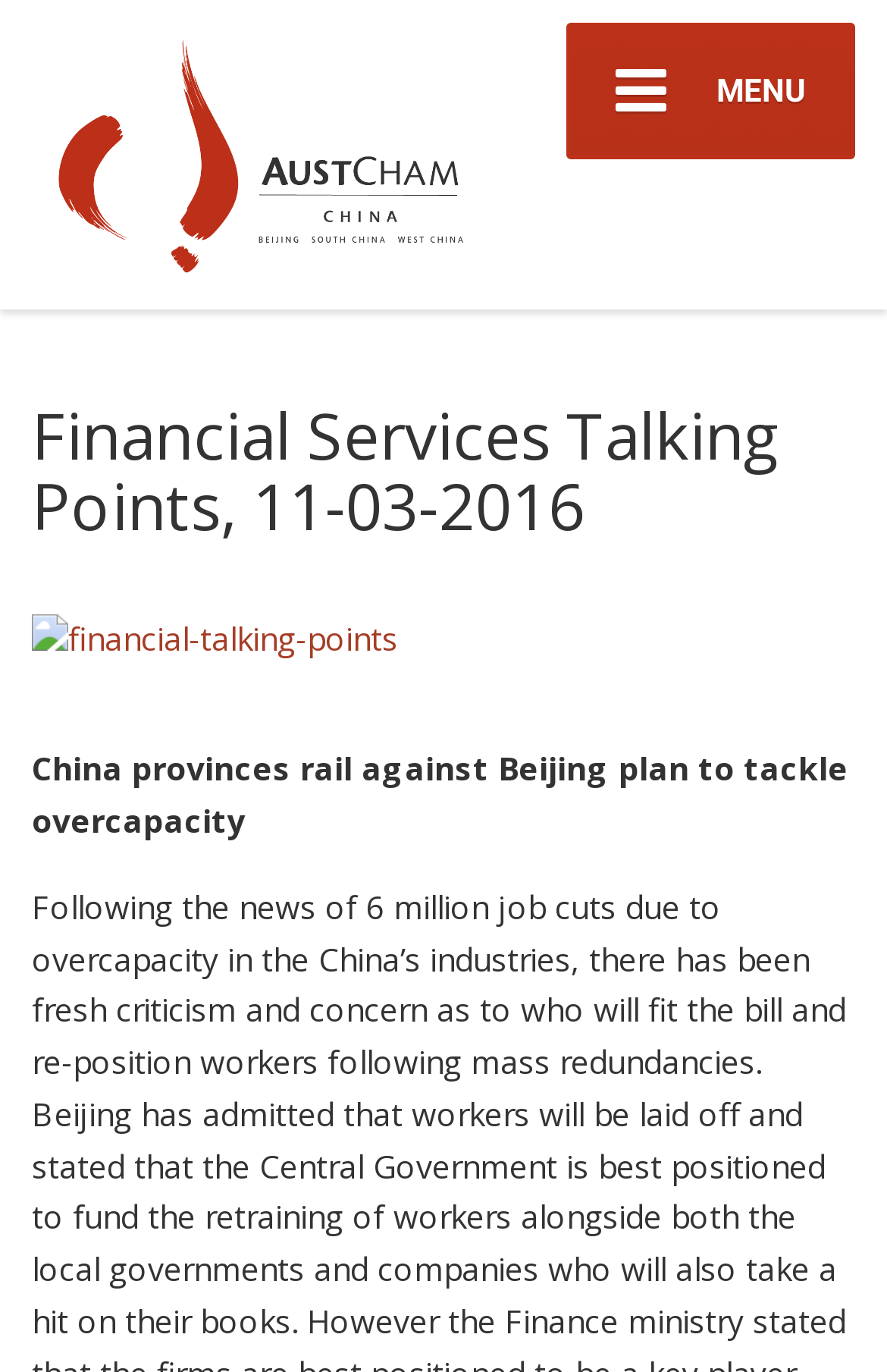Reply to the question with a brief word or phrase: What is the type of the 'financial-talking-points' element?

Link